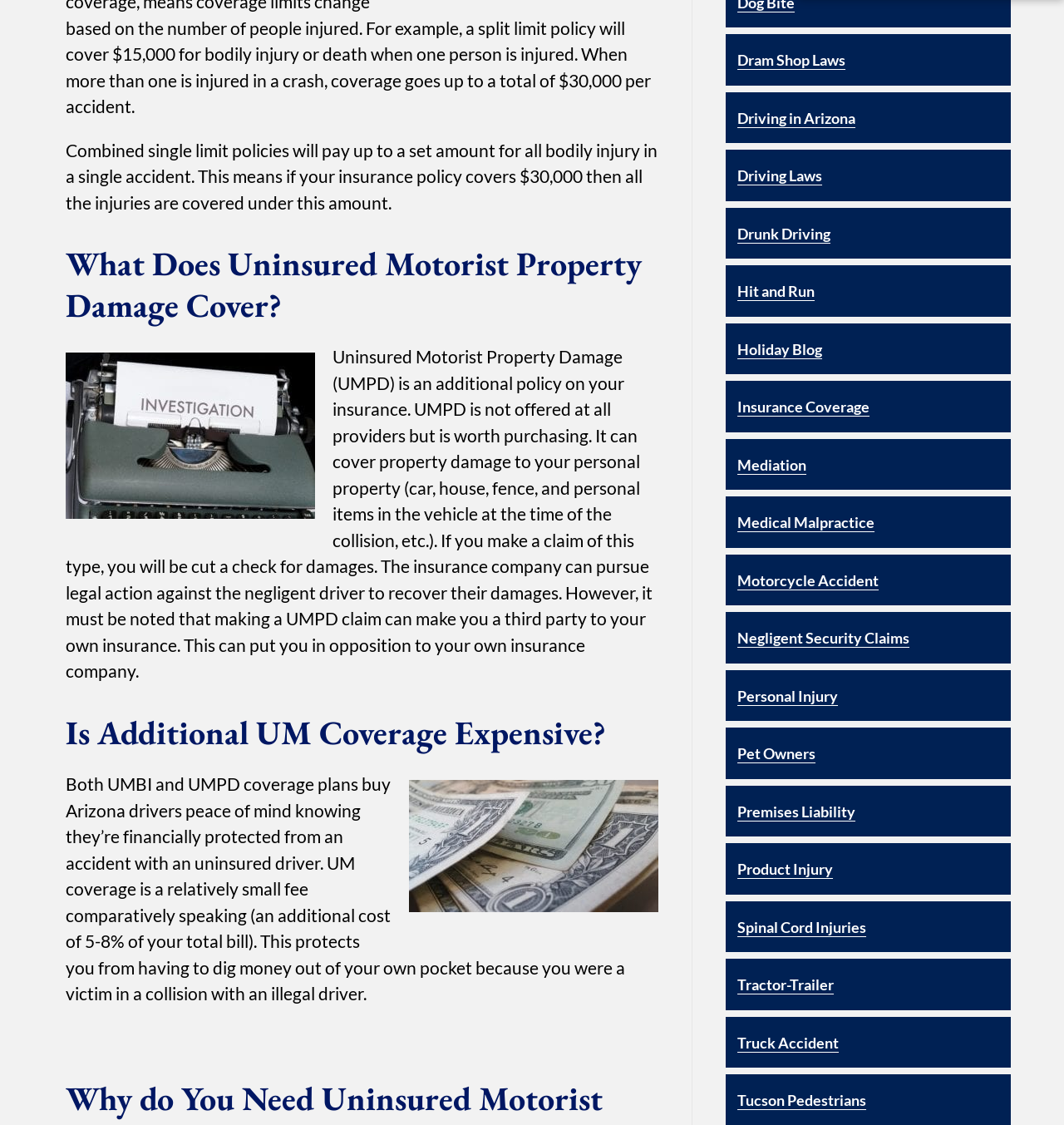Identify the bounding box coordinates of the clickable region required to complete the instruction: "Read about 'Uninsured Motorist Property Damage (UMPD)'". The coordinates should be given as four float numbers within the range of 0 and 1, i.e., [left, top, right, bottom].

[0.062, 0.308, 0.613, 0.606]